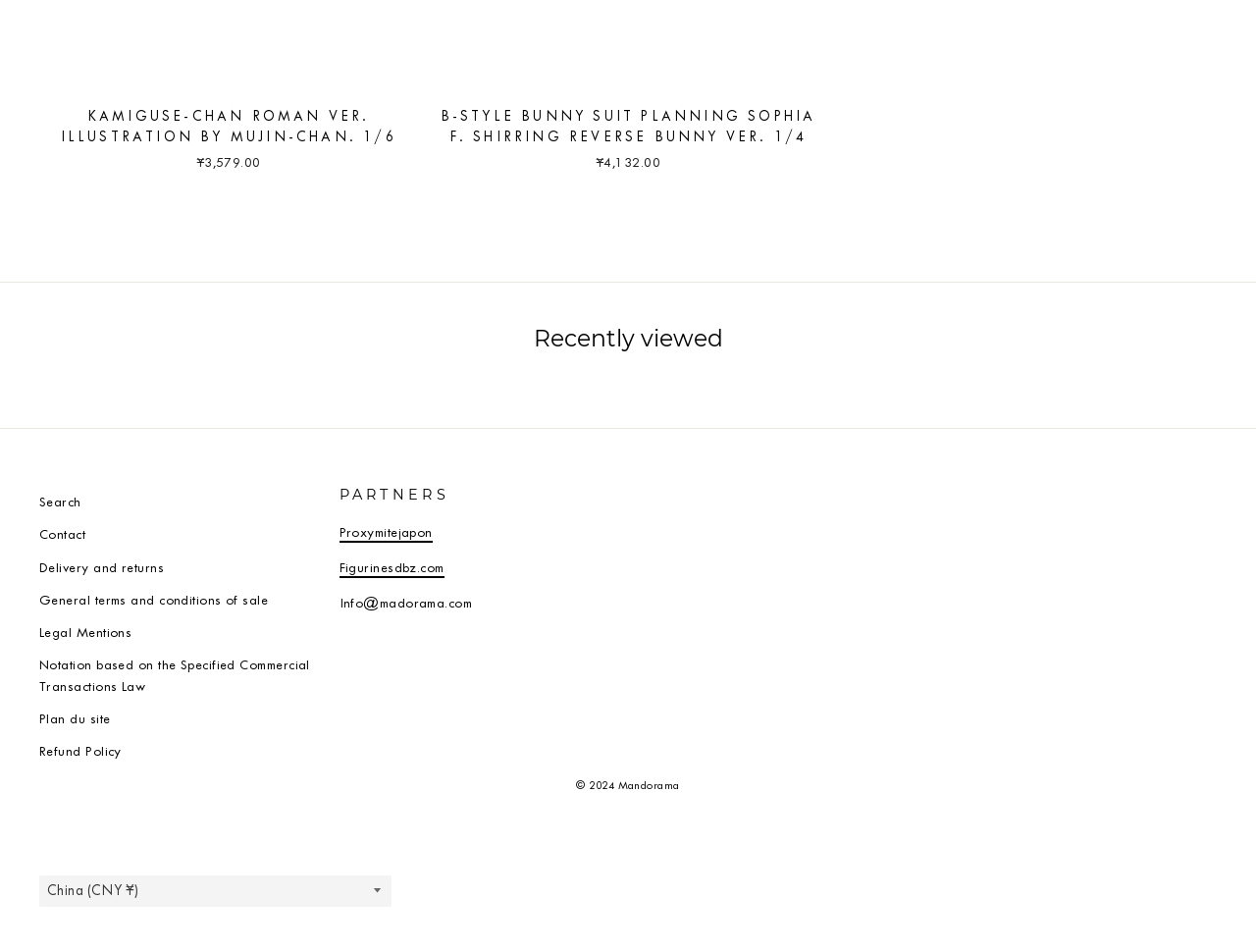Locate the bounding box coordinates of the clickable region necessary to complete the following instruction: "View KAMIGUSE-CHAN ROMAN VER. ILLUSTRATION BY MUJIN-CHAN product details". Provide the coordinates in the format of four float numbers between 0 and 1, i.e., [left, top, right, bottom].

[0.031, 0.103, 0.332, 0.188]